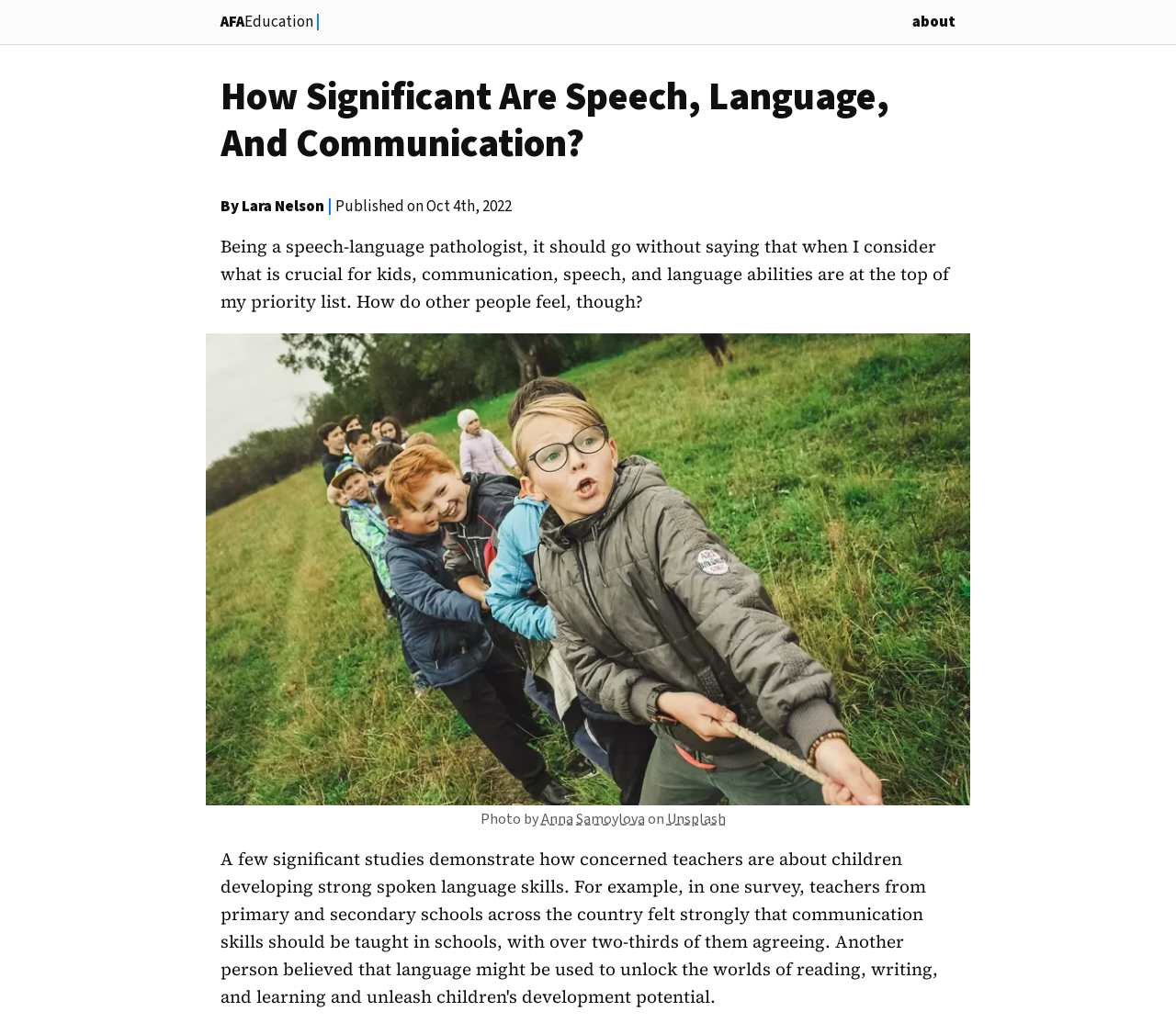Please study the image and answer the question comprehensively:
Who took the photo in the article?

The photographer's name can be found in the figure caption, which states 'Photo by Anna Samoylova on Unsplash'.